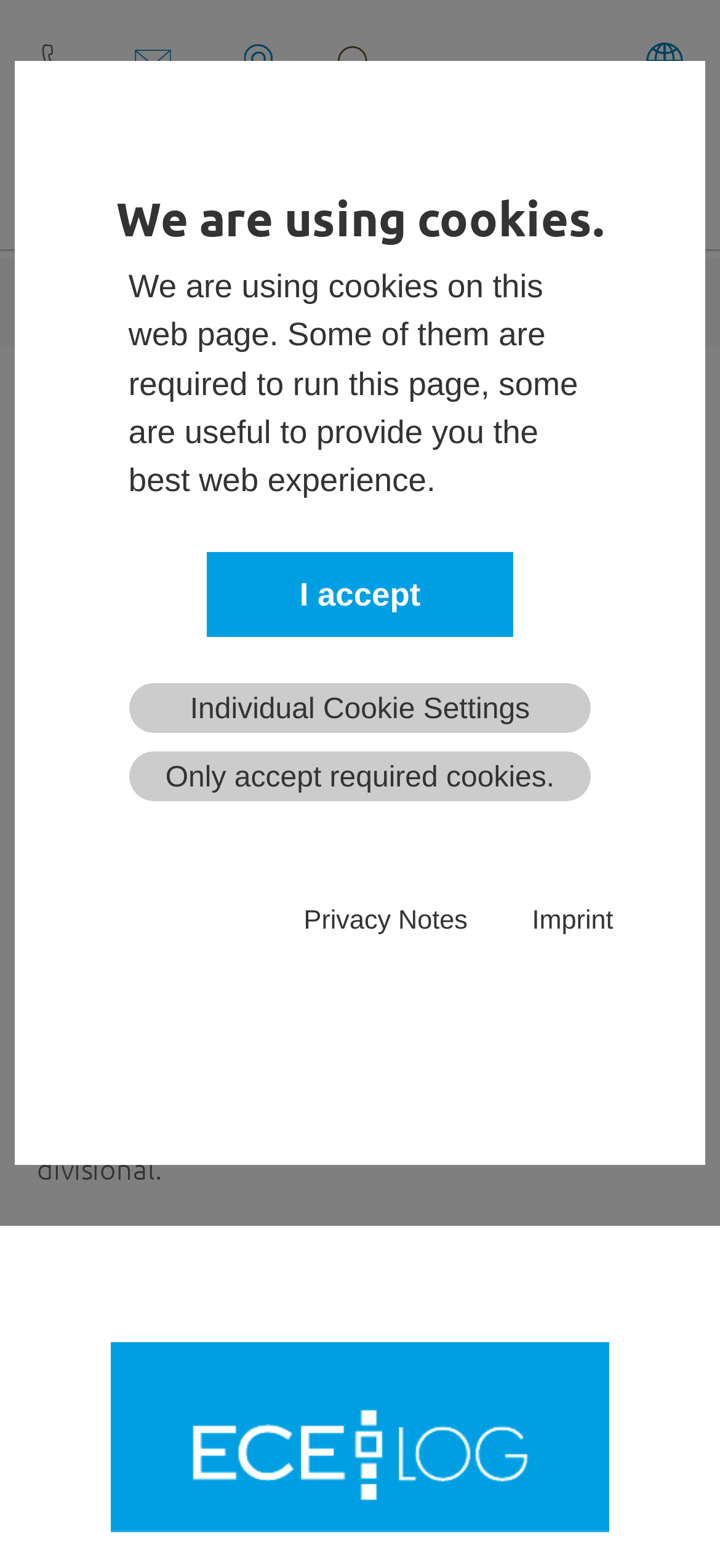Can you find the bounding box coordinates of the area I should click to execute the following instruction: "Scroll to the top of the page"?

[0.833, 0.705, 0.949, 0.758]